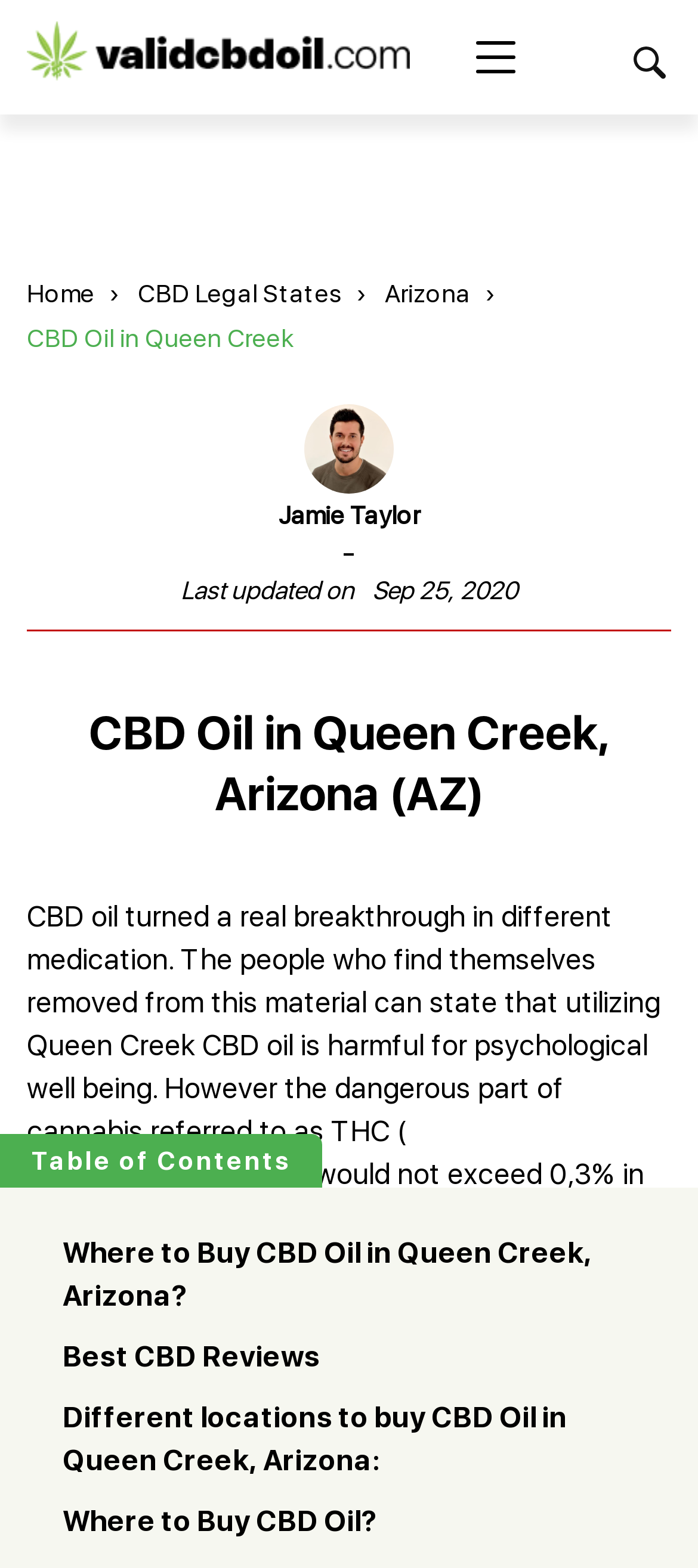What is the last product listed under Shop?
Provide a detailed answer to the question using information from the image.

I looked at the 'Shop' section and found the list of products. The last product listed is 'All Products', which is at the bottom of the list.